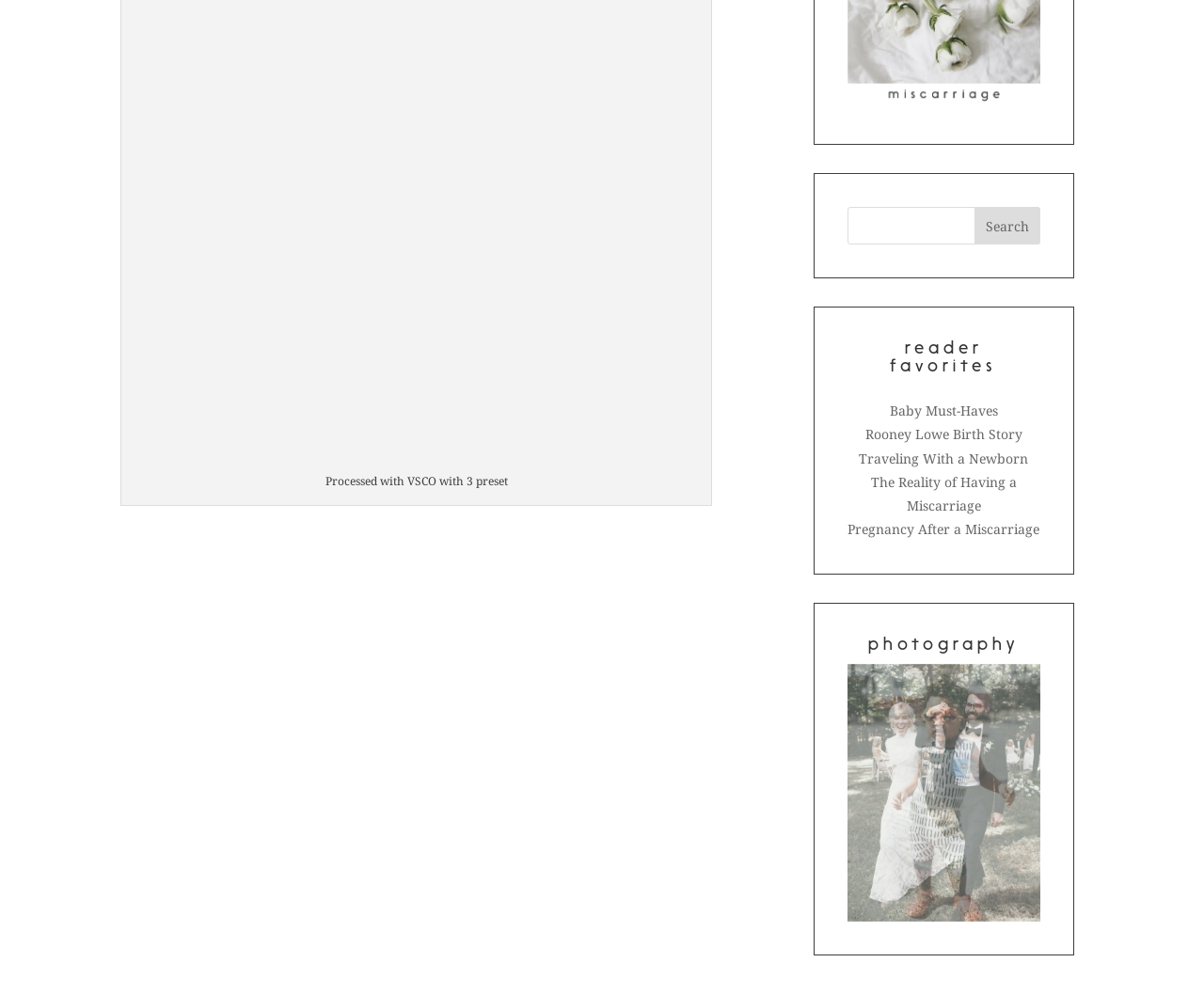Answer this question in one word or a short phrase: What type of content is categorized under 'photography'?

Images